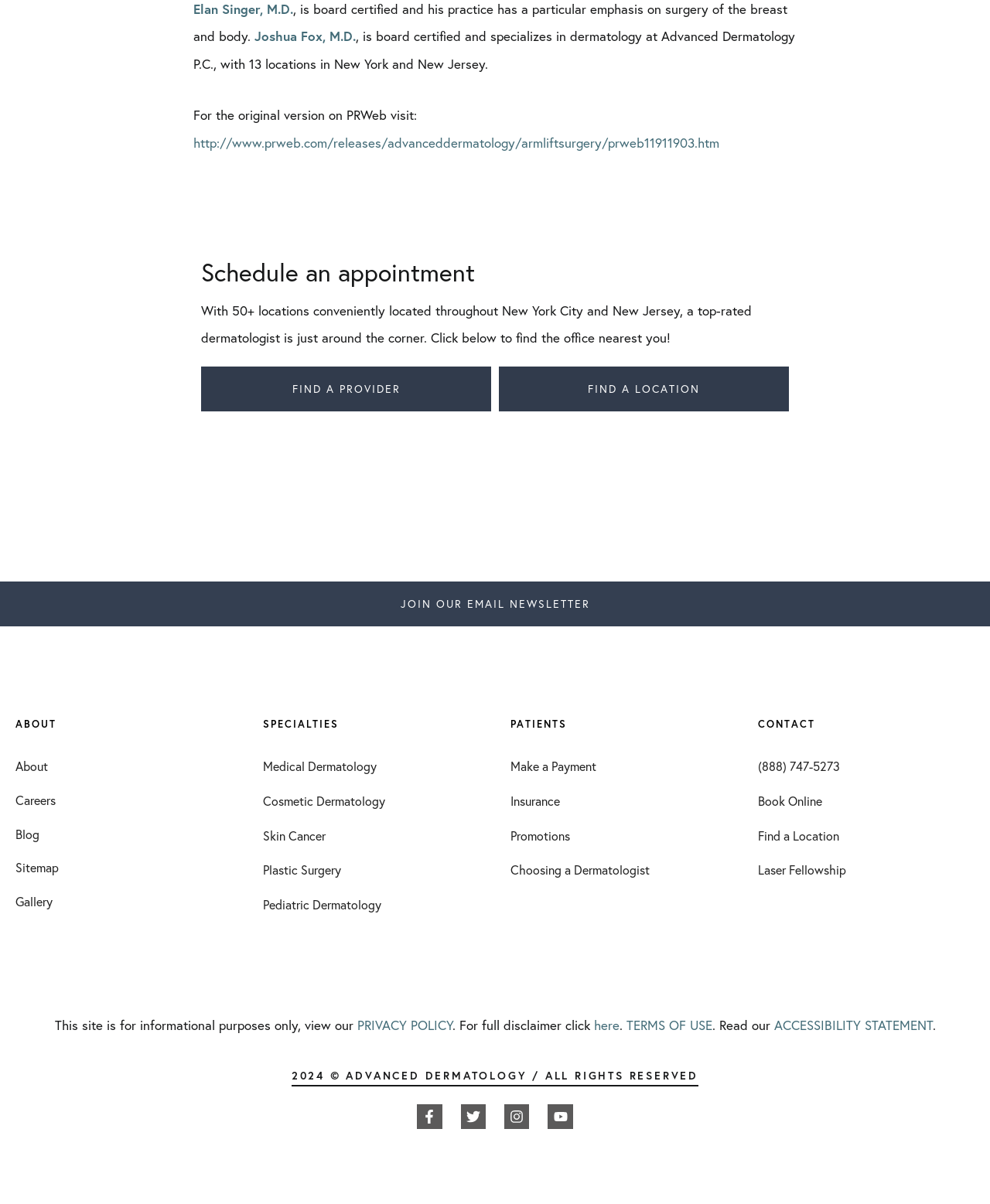Please determine the bounding box coordinates of the element's region to click for the following instruction: "Learn about medical dermatology".

[0.266, 0.625, 0.484, 0.648]